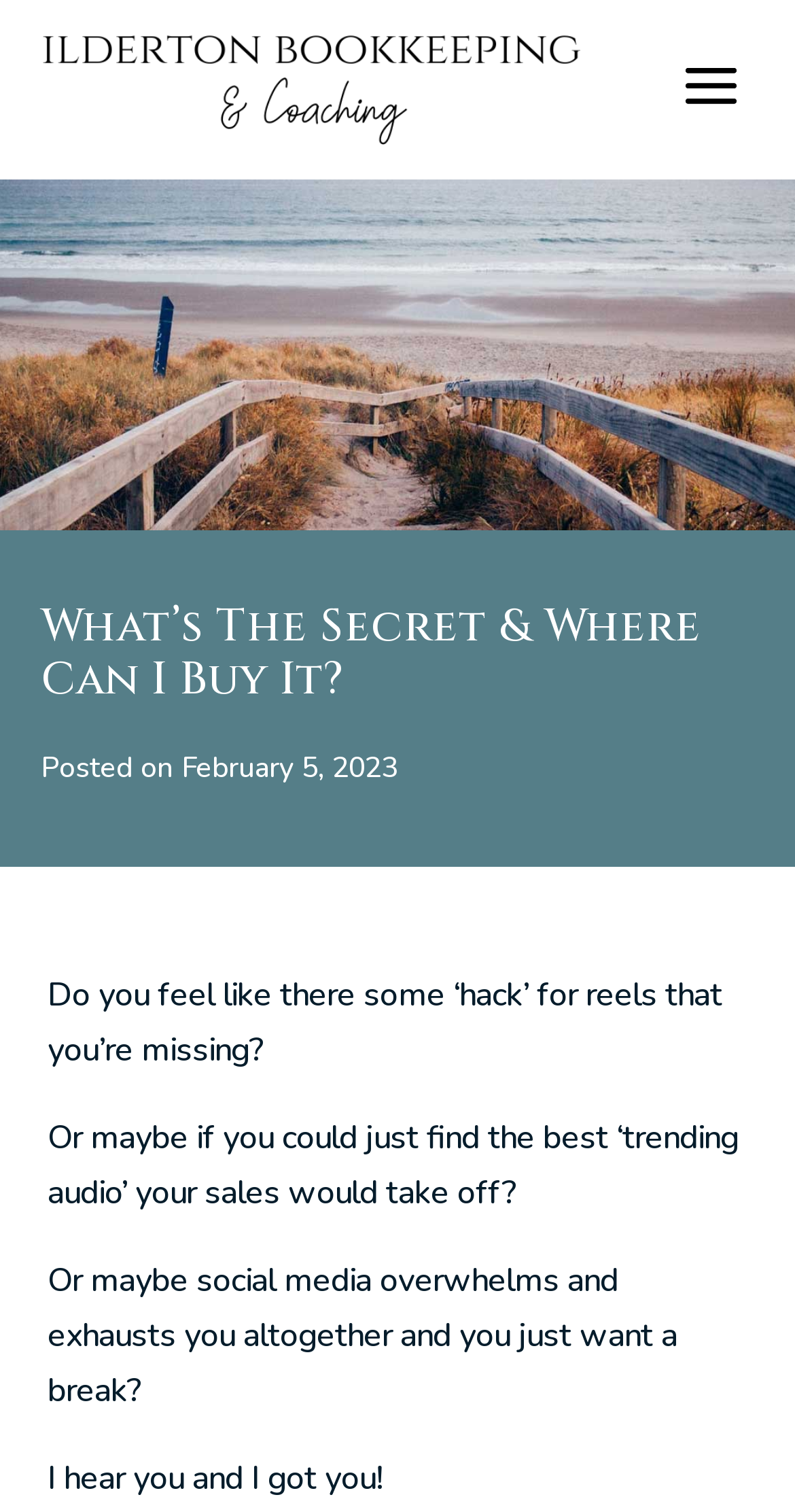Find the bounding box of the UI element described as follows: "alt="Ilderton Bookkeeping LLC"".

[0.113, 0.041, 0.731, 0.073]